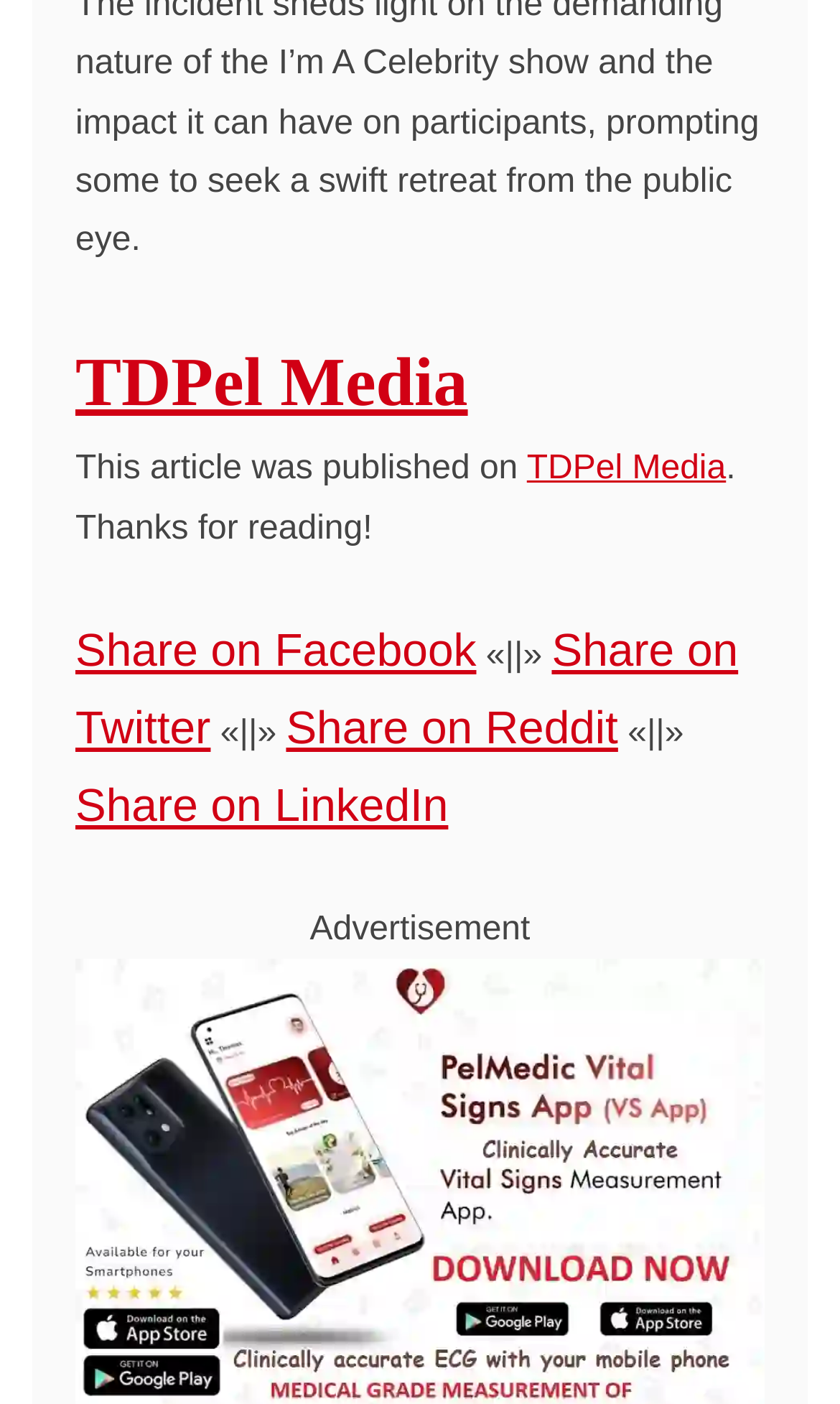Using the information in the image, give a detailed answer to the following question: How many sharing links are there?

There are four sharing links at the bottom of the webpage, which are 'Share on Facebook', 'Share on Twitter', 'Share on Reddit', and 'Share on LinkedIn'.